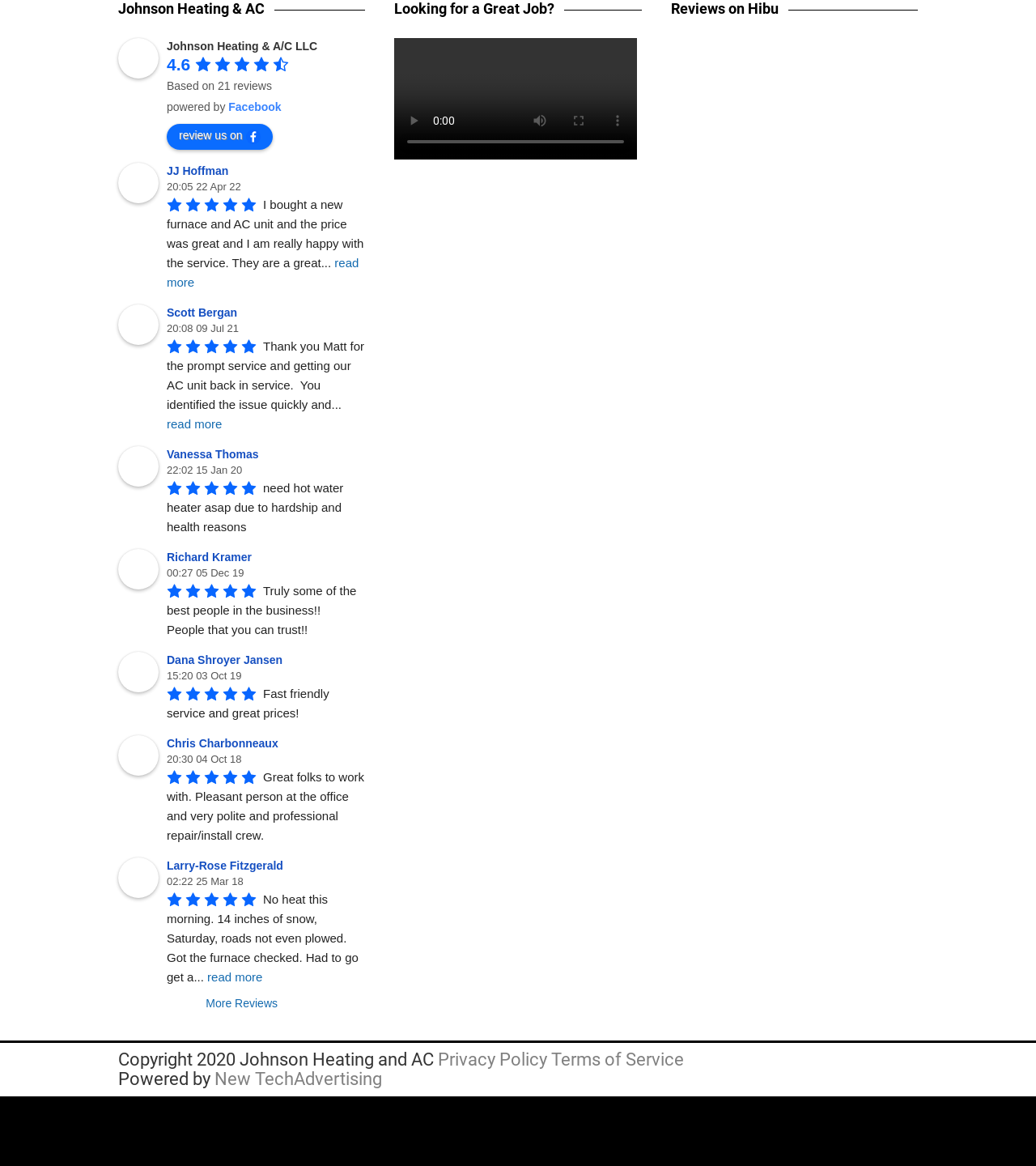Determine the bounding box coordinates of the clickable element to complete this instruction: "click on the 'review us on' link". Provide the coordinates in the format of four float numbers between 0 and 1, [left, top, right, bottom].

[0.161, 0.106, 0.263, 0.129]